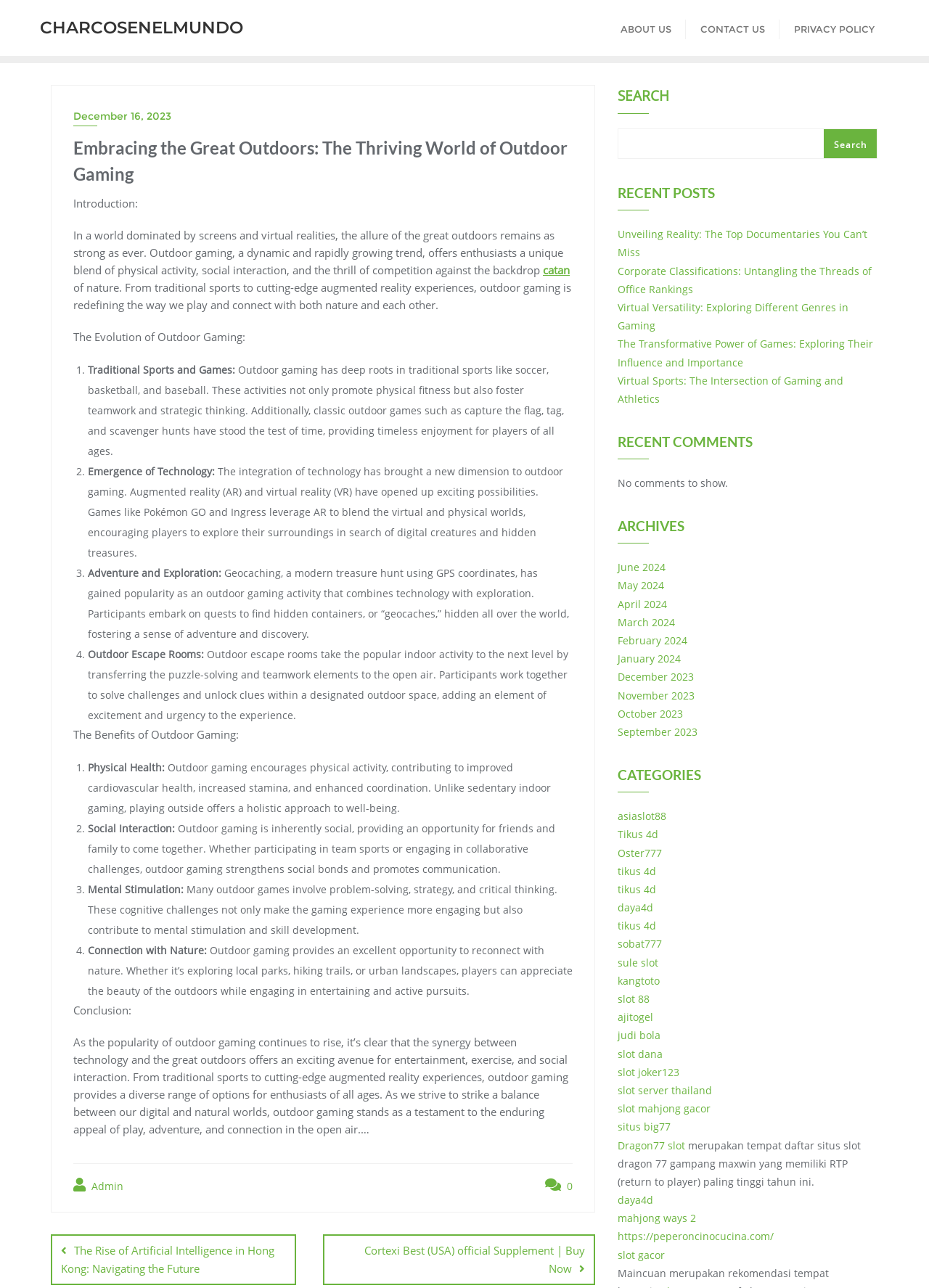Analyze and describe the webpage in a detailed narrative.

The webpage is an article about outdoor gaming, with a focus on its evolution, benefits, and various aspects. At the top, there is a navigation bar with links to "ABOUT US", "CONTACT US", "PRIVACY POLICY", and a date "December 16, 2023". Below this, there is a heading "Embracing the Great Outdoors: The Thriving World of Outdoor Gaming" followed by an introductory paragraph.

The main content of the article is divided into sections, including "The Evolution of Outdoor Gaming", "The Benefits of Outdoor Gaming", and "Conclusion". Each section contains multiple paragraphs of text, with some sections having numbered lists. The text discusses the history of outdoor gaming, its integration with technology, and its benefits for physical and mental health, social interaction, and connection with nature.

On the right side of the page, there are several sections, including "RECENT POSTS", "RECENT COMMENTS", "ARCHIVES", and "CATEGORIES". These sections contain links to other articles, comments, and categories on the website. There is also a search bar at the top of this sidebar.

At the bottom of the page, there are links to "Post navigation" and several other articles. Overall, the webpage has a clean and organized layout, with a focus on presenting information about outdoor gaming in a clear and readable manner.